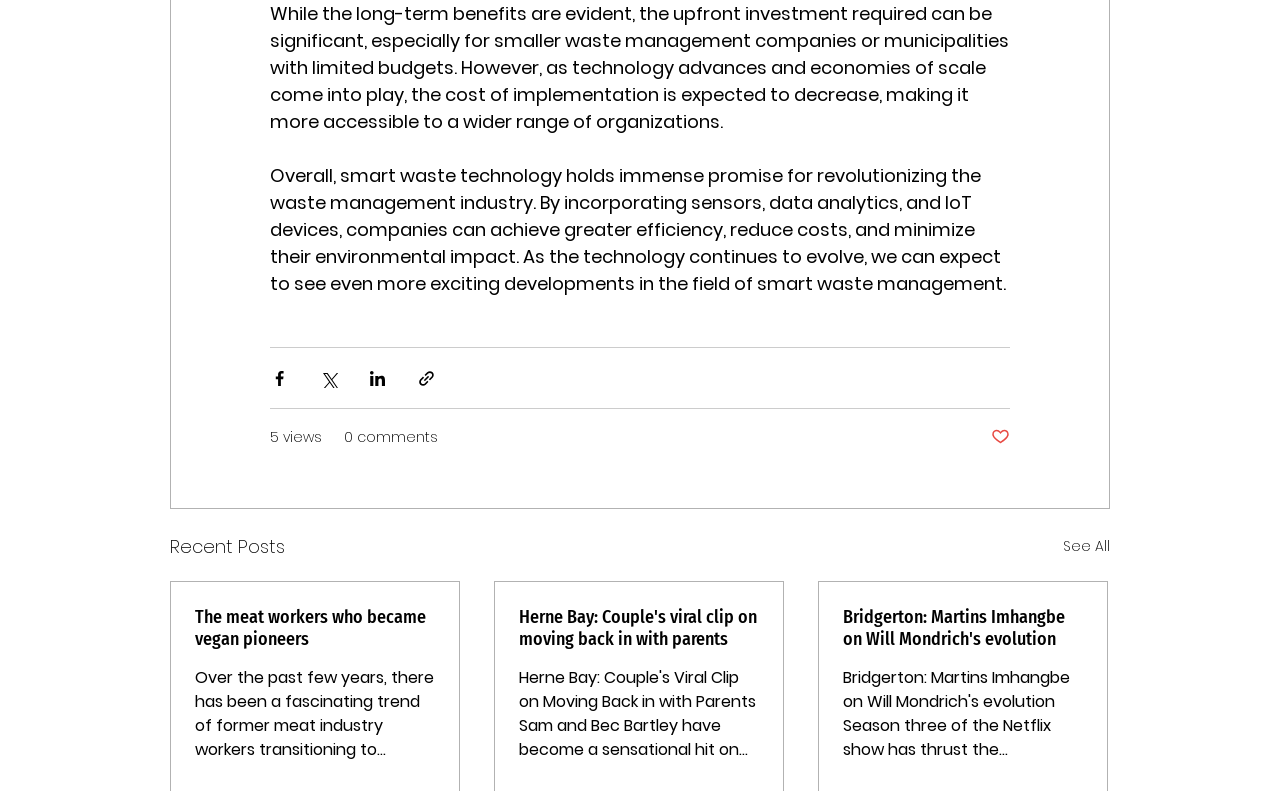Give a short answer using one word or phrase for the question:
Is the post marked as liked?

No